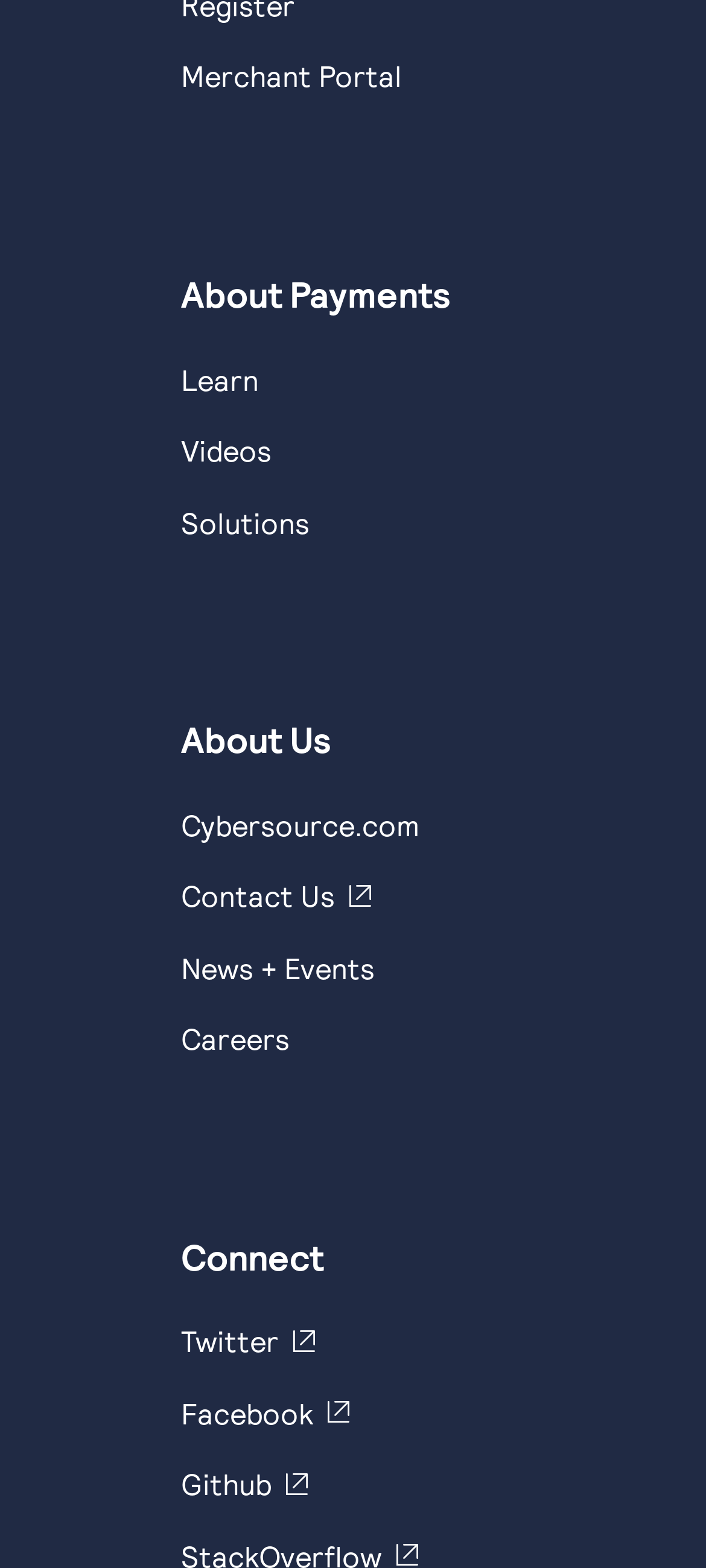Pinpoint the bounding box coordinates of the clickable element needed to complete the instruction: "Follow on Twitter". The coordinates should be provided as four float numbers between 0 and 1: [left, top, right, bottom].

[0.256, 0.844, 0.395, 0.866]